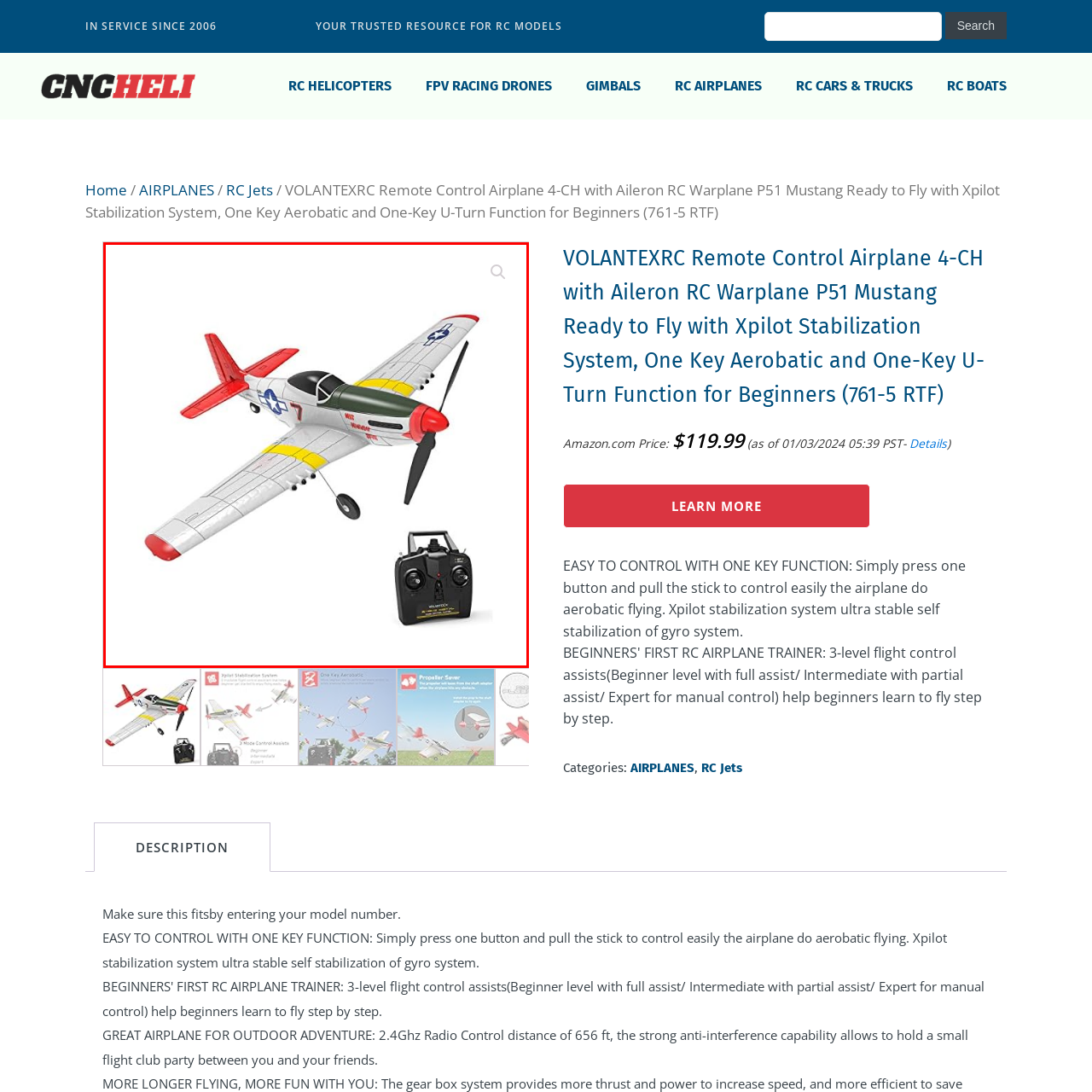Thoroughly describe the contents of the image enclosed in the red rectangle.

This image showcases the VOLANTEXRC Remote Control Airplane, a 4-channel model that features an Aileron design, modeled after the iconic P51 Mustang. The airplane is equipped with an advanced Xpilot Stabilization System, designed for beginners to enjoy effortless flying. Its vibrant paint scheme includes military-style insignia and a striking red nose. Accompanying the aircraft is a user-friendly remote control, featuring dual joysticks for precise maneuvering. With one-key aerobatic functions and a one-key U-turn capability, this model is perfect for outdoor adventures and is tailored for optimal stability during flight. Ideal for enthusiasts looking to experience the thrill of RC flying, this airplane combines performance with ease of use.